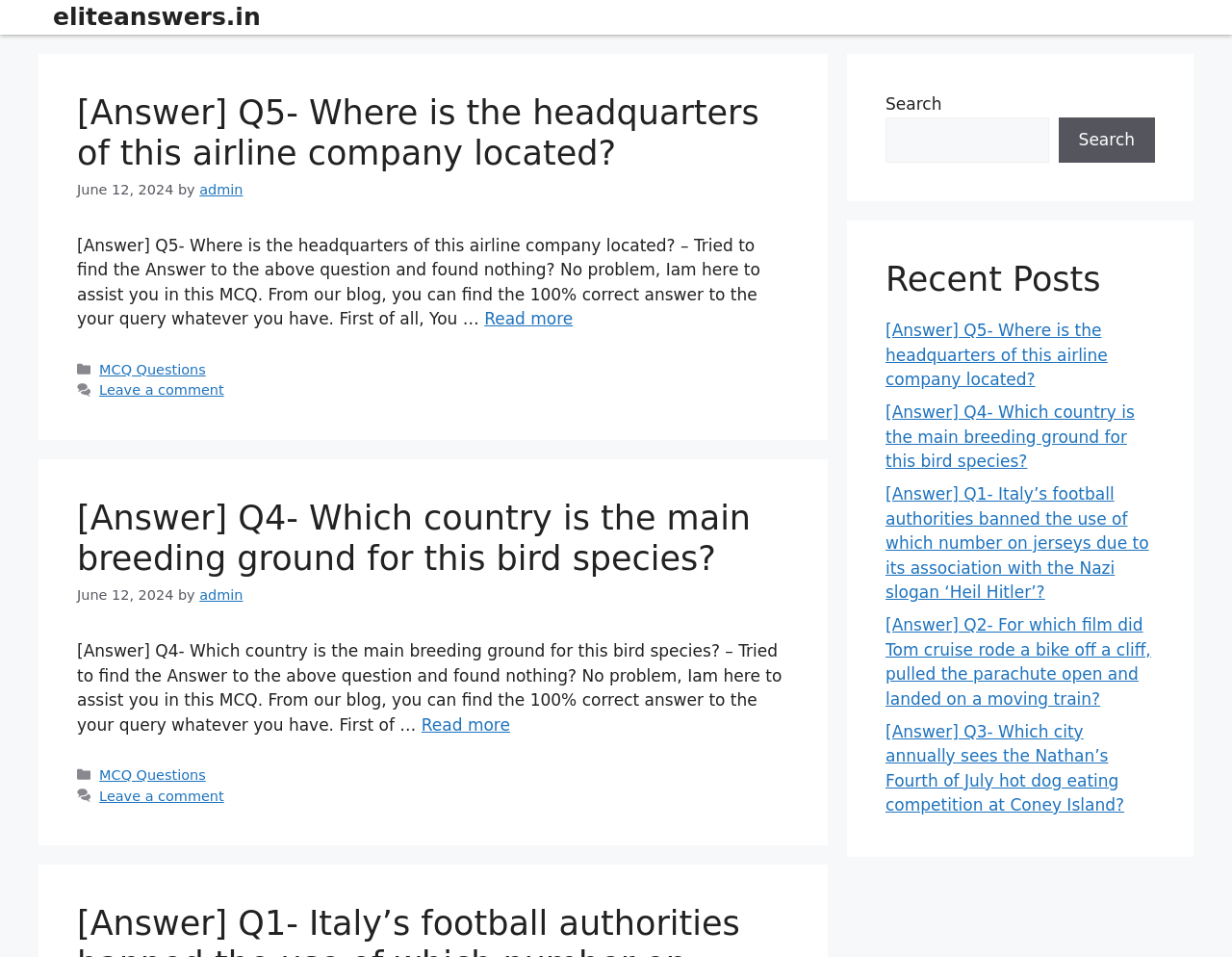Using the webpage screenshot, locate the HTML element that fits the following description and provide its bounding box: "MCQ Questions".

[0.081, 0.802, 0.167, 0.818]